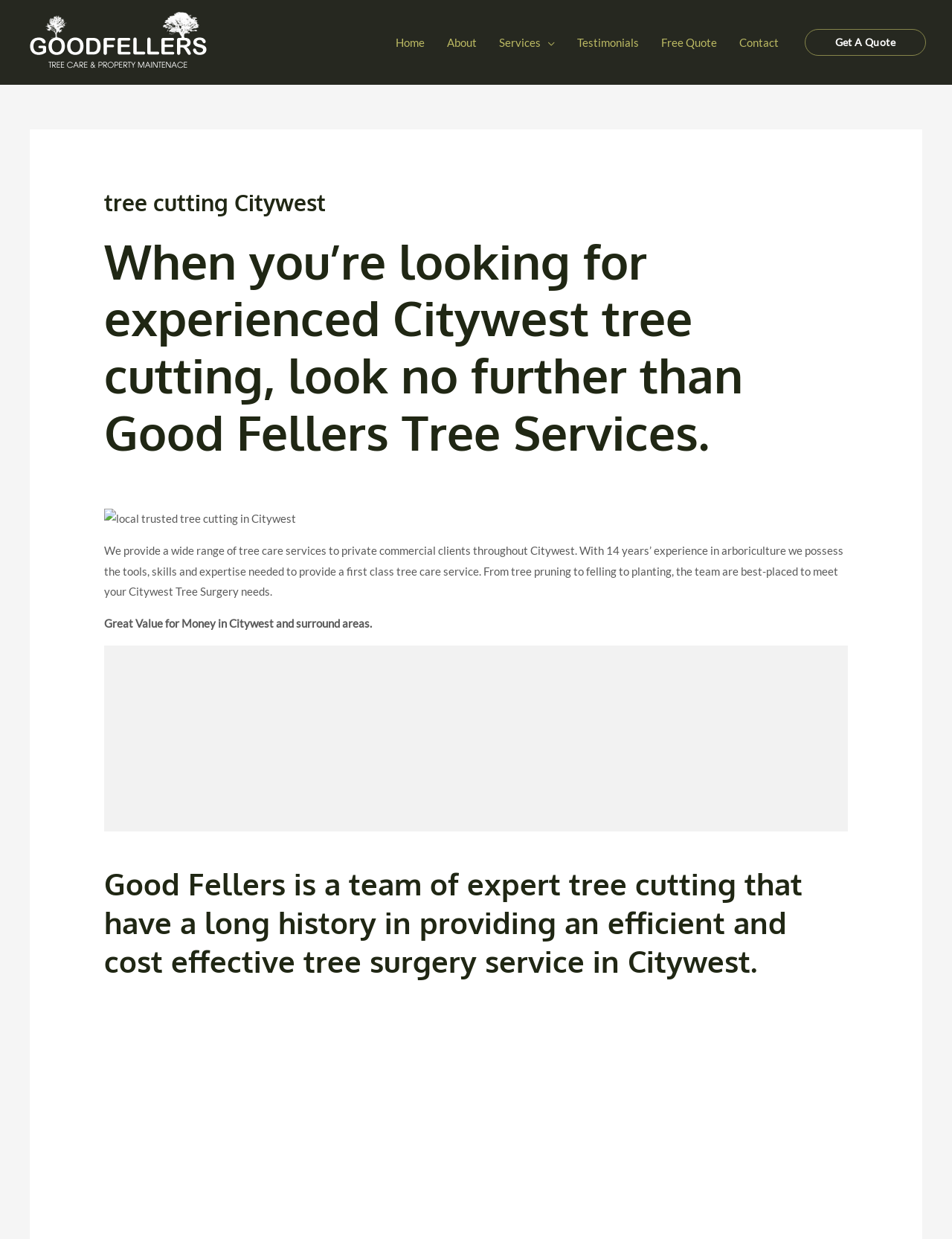Please identify the bounding box coordinates of the area that needs to be clicked to fulfill the following instruction: "contact the team."

[0.765, 0.013, 0.829, 0.055]